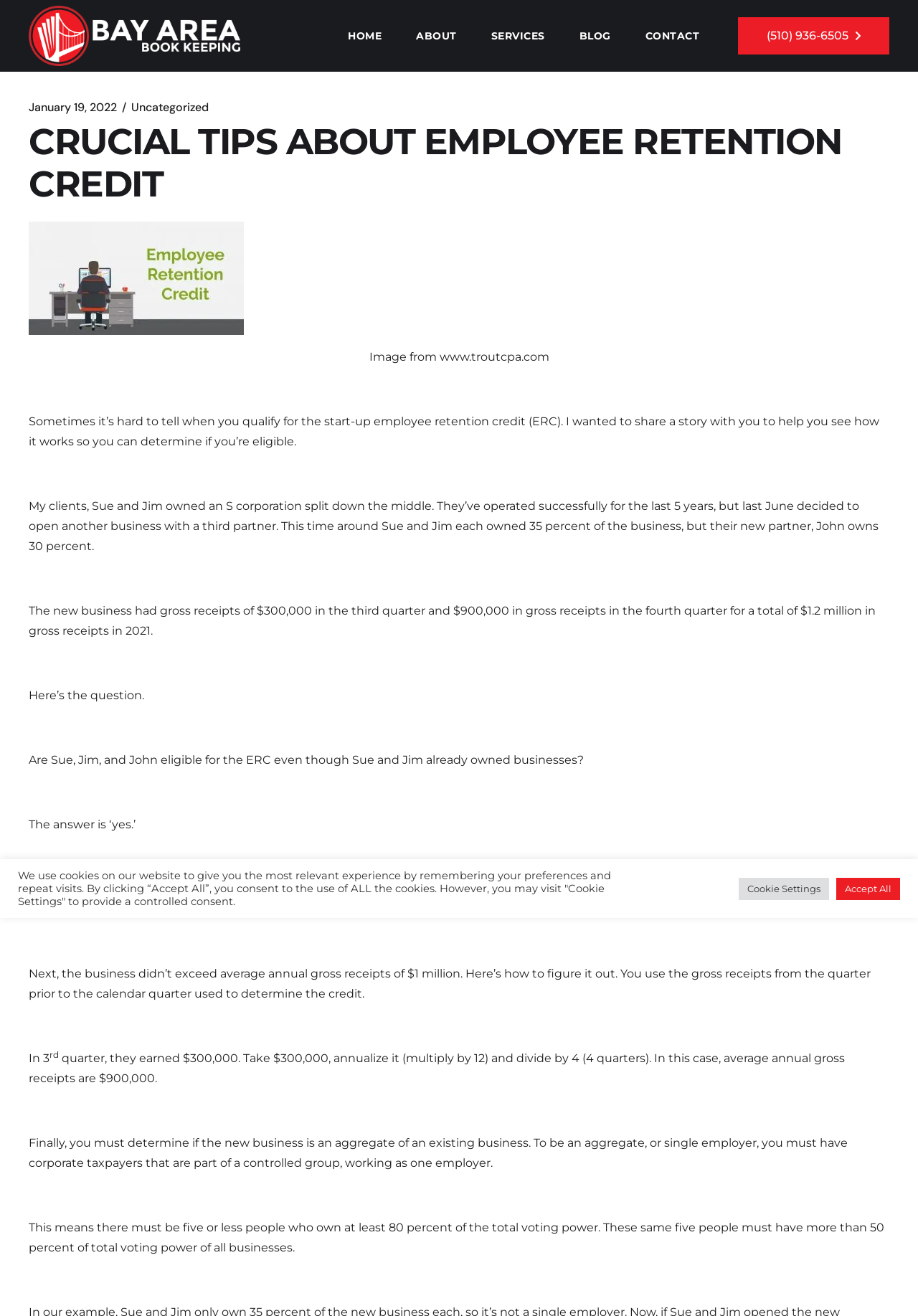How many owners does the new business have?
Please use the image to provide an in-depth answer to the question.

I found the answer by reading the text that describes the new business, which states that Sue and Jim each own 35 percent of the business, and their new partner, John, owns 30 percent. Therefore, there are 3 owners.